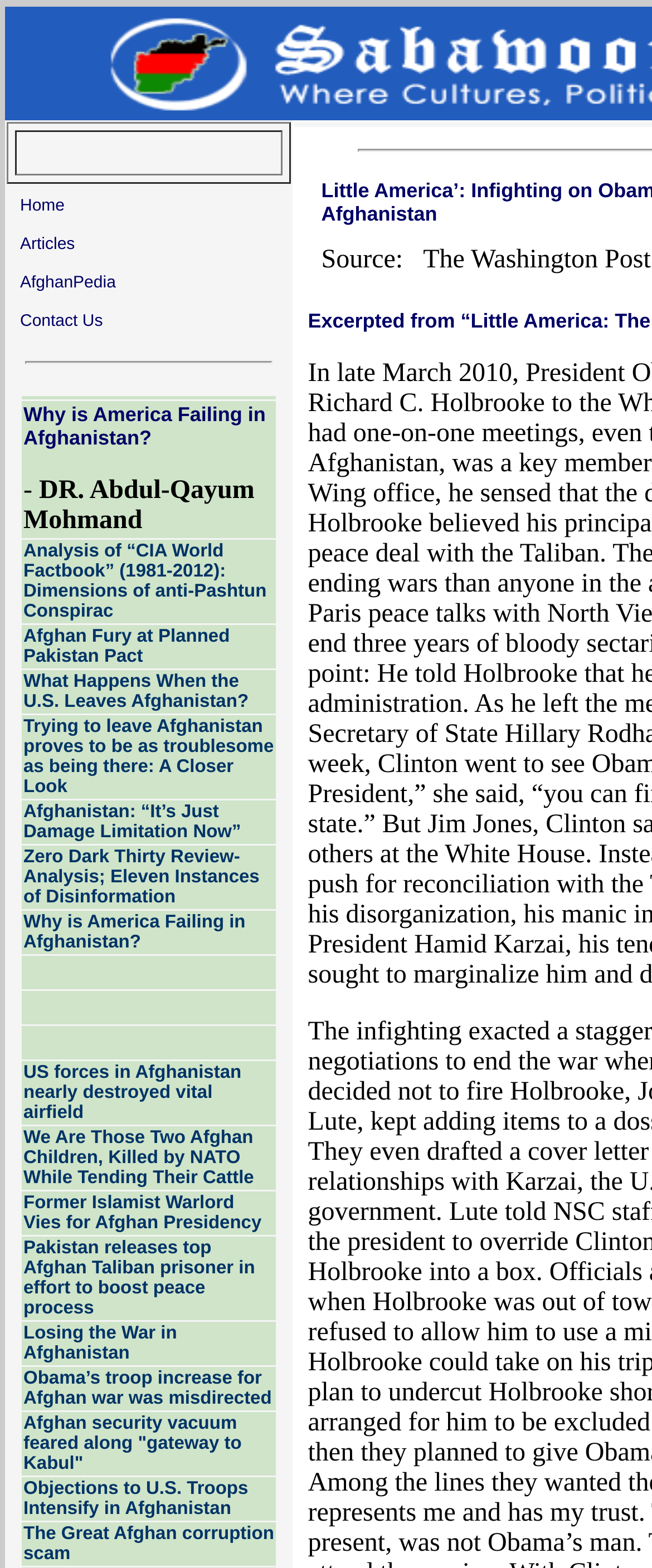Indicate the bounding box coordinates of the clickable region to achieve the following instruction: "Click on Contact Us."

[0.031, 0.199, 0.158, 0.211]